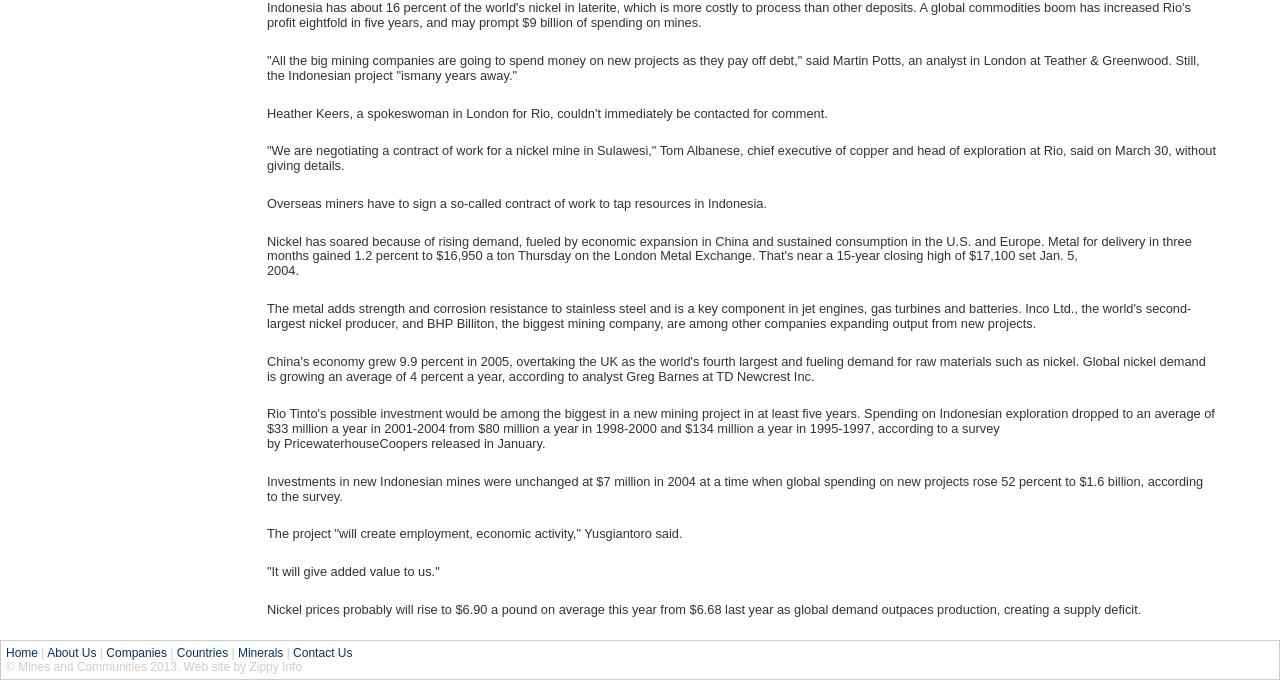Who is the author of the article?
Answer the question in as much detail as possible.

The article does not explicitly mention the author's name, and there is no byline or credit given to a specific writer.